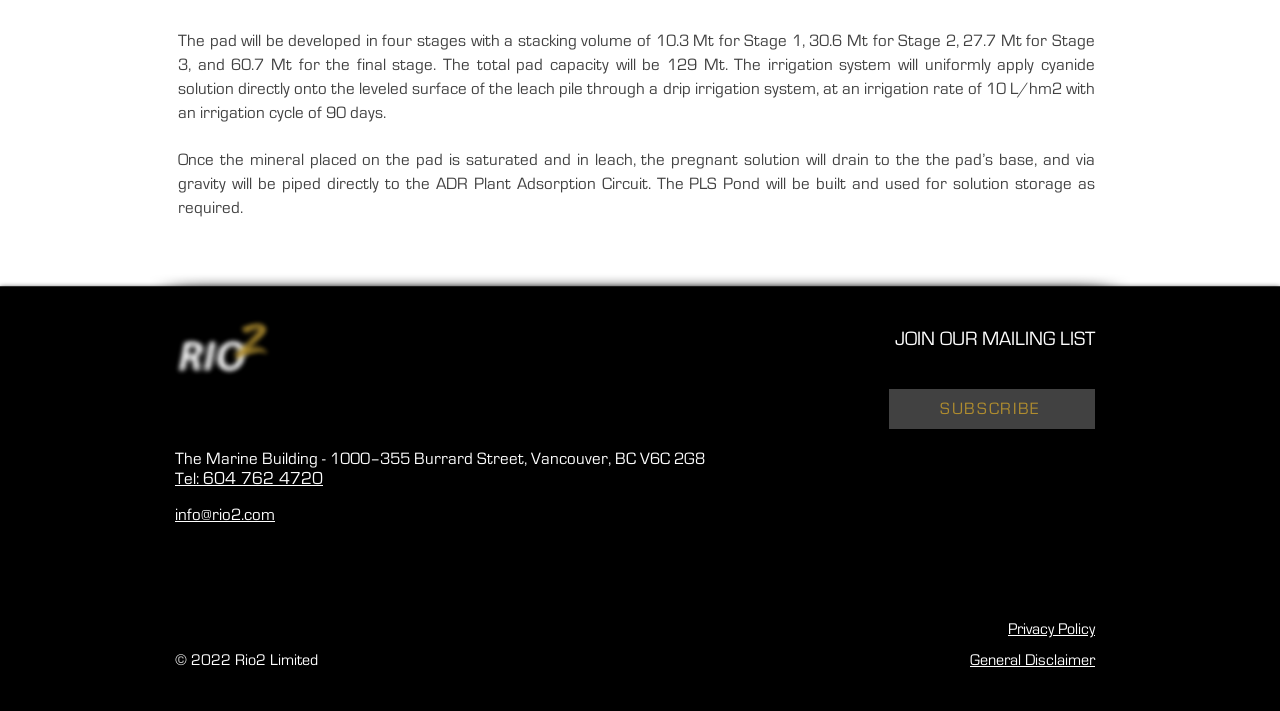What is the total pad capacity?
Examine the image closely and answer the question with as much detail as possible.

The total pad capacity can be found in the first paragraph of text, which states 'The pad will be developed in four stages with a stacking volume of 10.3 Mt for Stage 1, 30.6 Mt for Stage 2, 27.7 Mt for Stage 3, and 60.7 Mt for the final stage. The total pad capacity will be 129 Mt.'